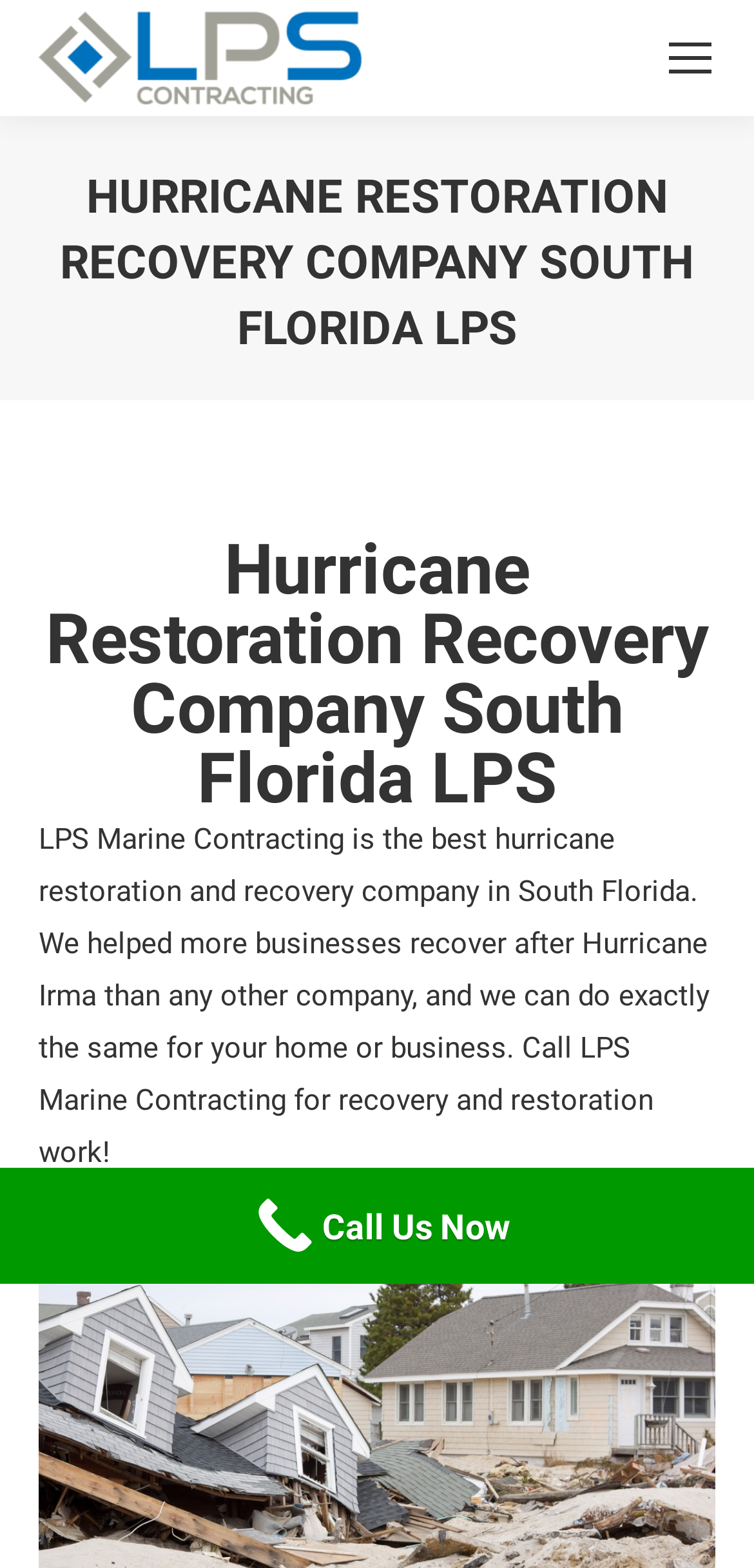Illustrate the webpage thoroughly, mentioning all important details.

The webpage is about LPS Marine Contracting, a hurricane restoration and recovery company based in South Florida. At the top right corner, there is a mobile menu icon. On the top left, the company's name "LPS Marine Contracting" is displayed as a link, accompanied by an image with the same name. 

Below the company name, a large heading reads "HURRICANE RESTORATION RECOVERY COMPANY SOUTH FLORIDA LPS". 

In the middle of the page, there is a section that starts with the text "You are here:". Below this text, a heading repeats the company name, followed by a paragraph of text that describes the company's expertise in hurricane restoration and recovery, highlighting their experience in helping businesses recover after Hurricane Irma. 

At the bottom right corner, there is a "Go to Top" link, and at the bottom left corner, a "Call Us Now" link is prominently displayed.